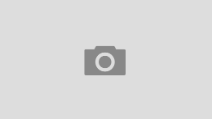Analyze the image and answer the question with as much detail as possible: 
What is the focus of the training course?

The accompanying text emphasizes the importance of top-tier training in mastering effective communication techniques, implying that the training course is focused on developing these skills.